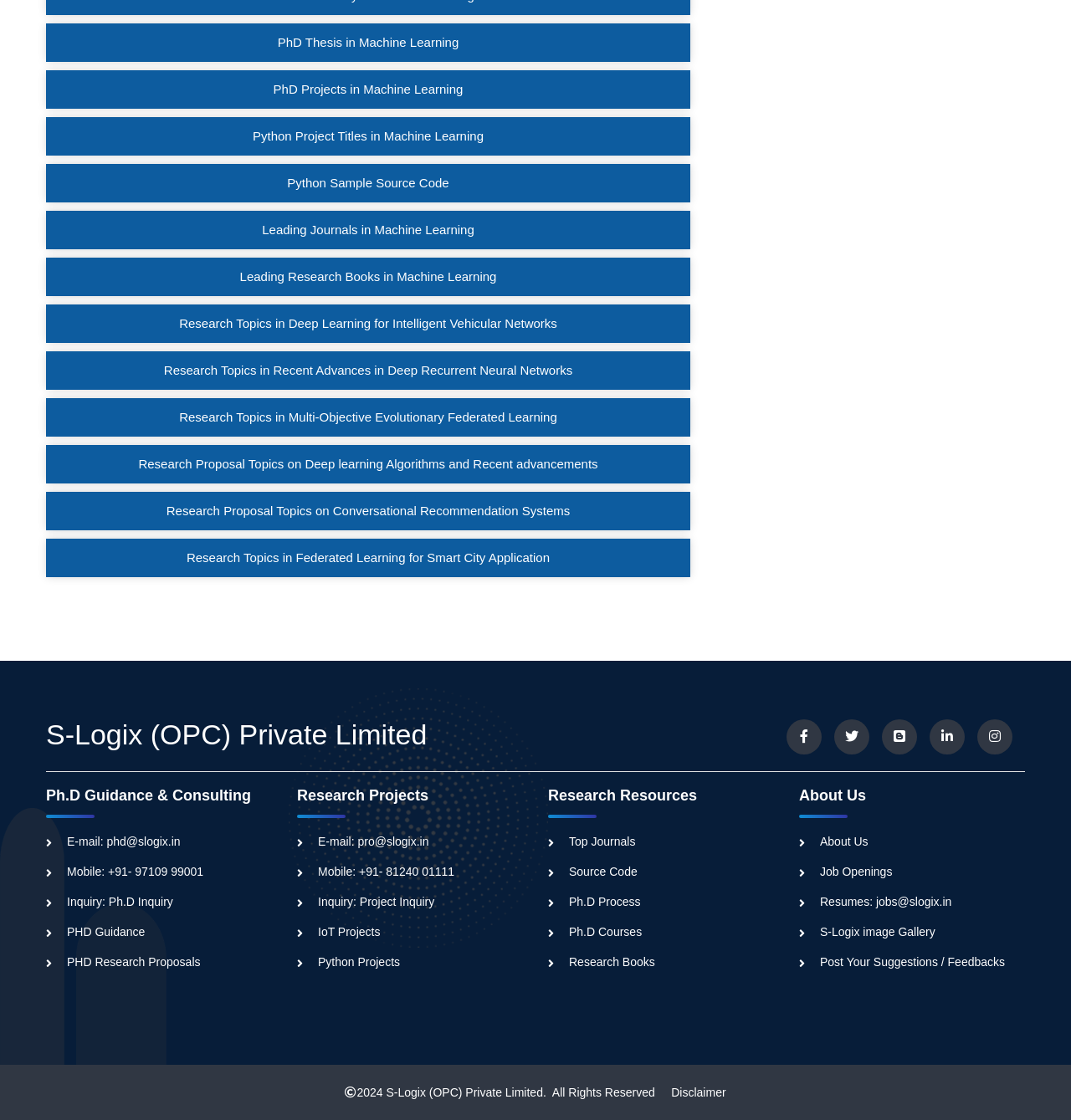Indicate the bounding box coordinates of the element that needs to be clicked to satisfy the following instruction: "View Research Topics in Deep Learning for Intelligent Vehicular Networks". The coordinates should be four float numbers between 0 and 1, i.e., [left, top, right, bottom].

[0.167, 0.282, 0.52, 0.295]